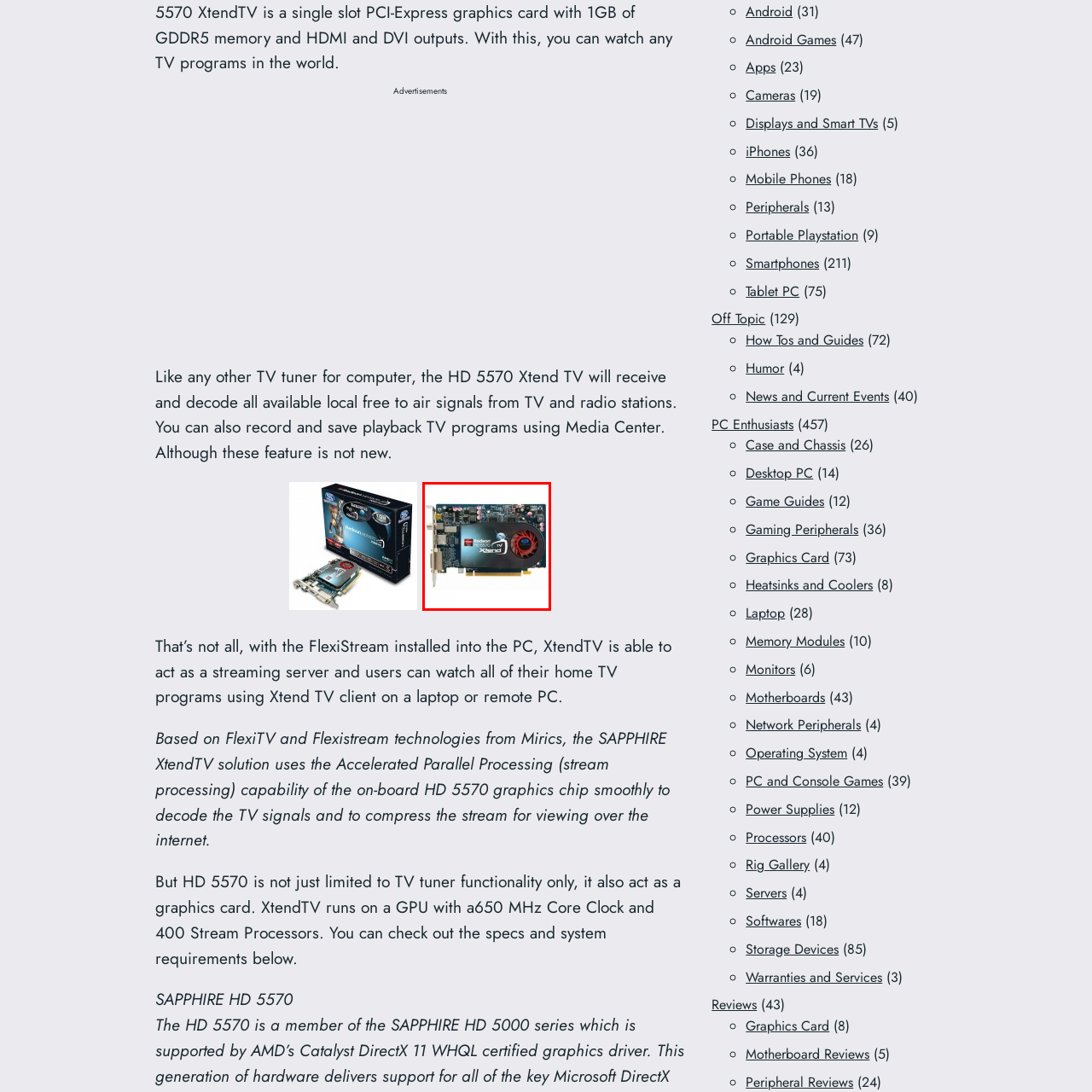Take a close look at the image outlined in red and answer the ensuing question with a single word or phrase:
What type of signals can the built-in TV tuner receive?

Local free-to-air television and radio signals